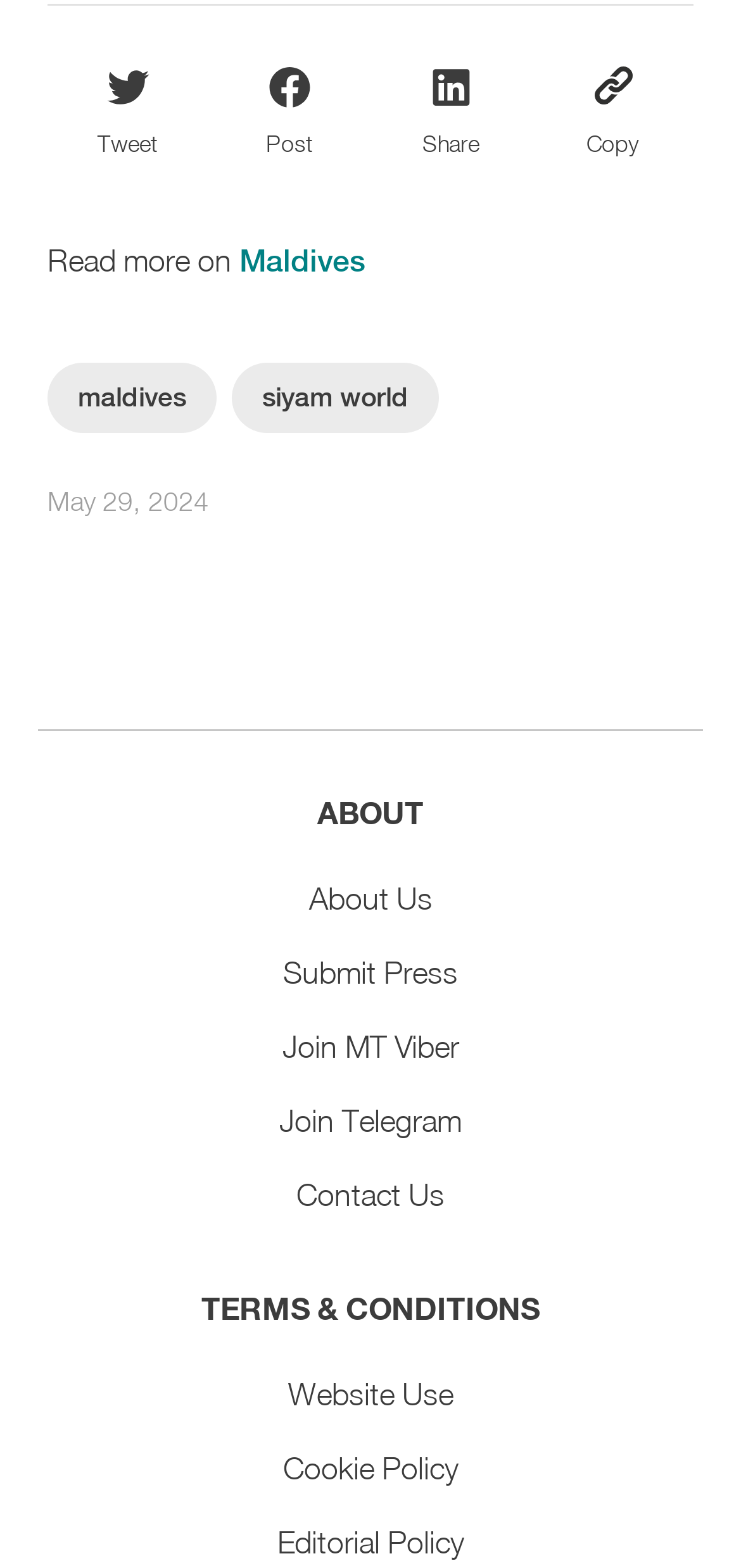Locate the bounding box coordinates of the area you need to click to fulfill this instruction: 'Go to About Us'. The coordinates must be in the form of four float numbers ranging from 0 to 1: [left, top, right, bottom].

[0.417, 0.558, 0.583, 0.587]